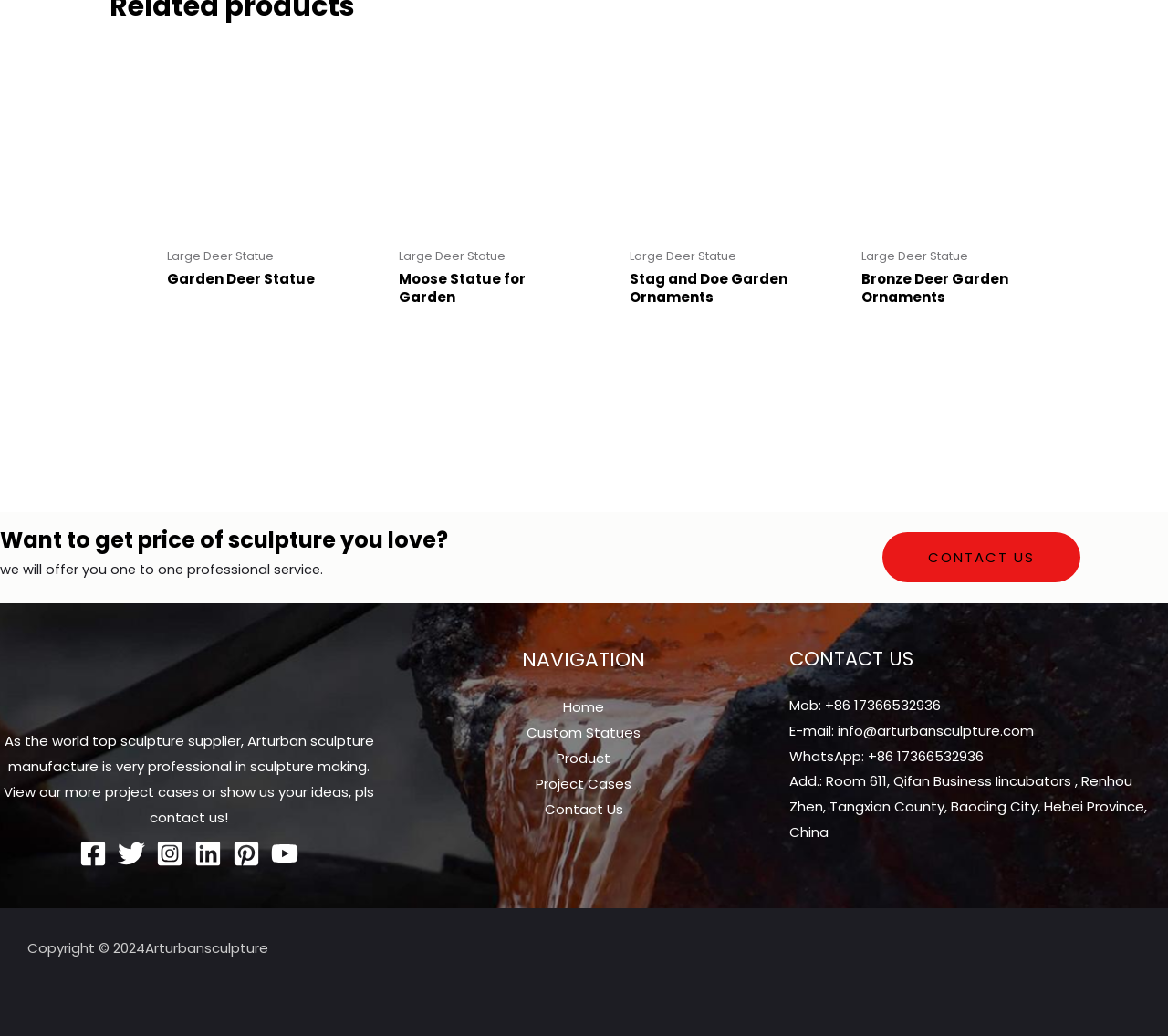Point out the bounding box coordinates of the section to click in order to follow this instruction: "Contact the sculpture supplier".

[0.755, 0.514, 0.925, 0.563]